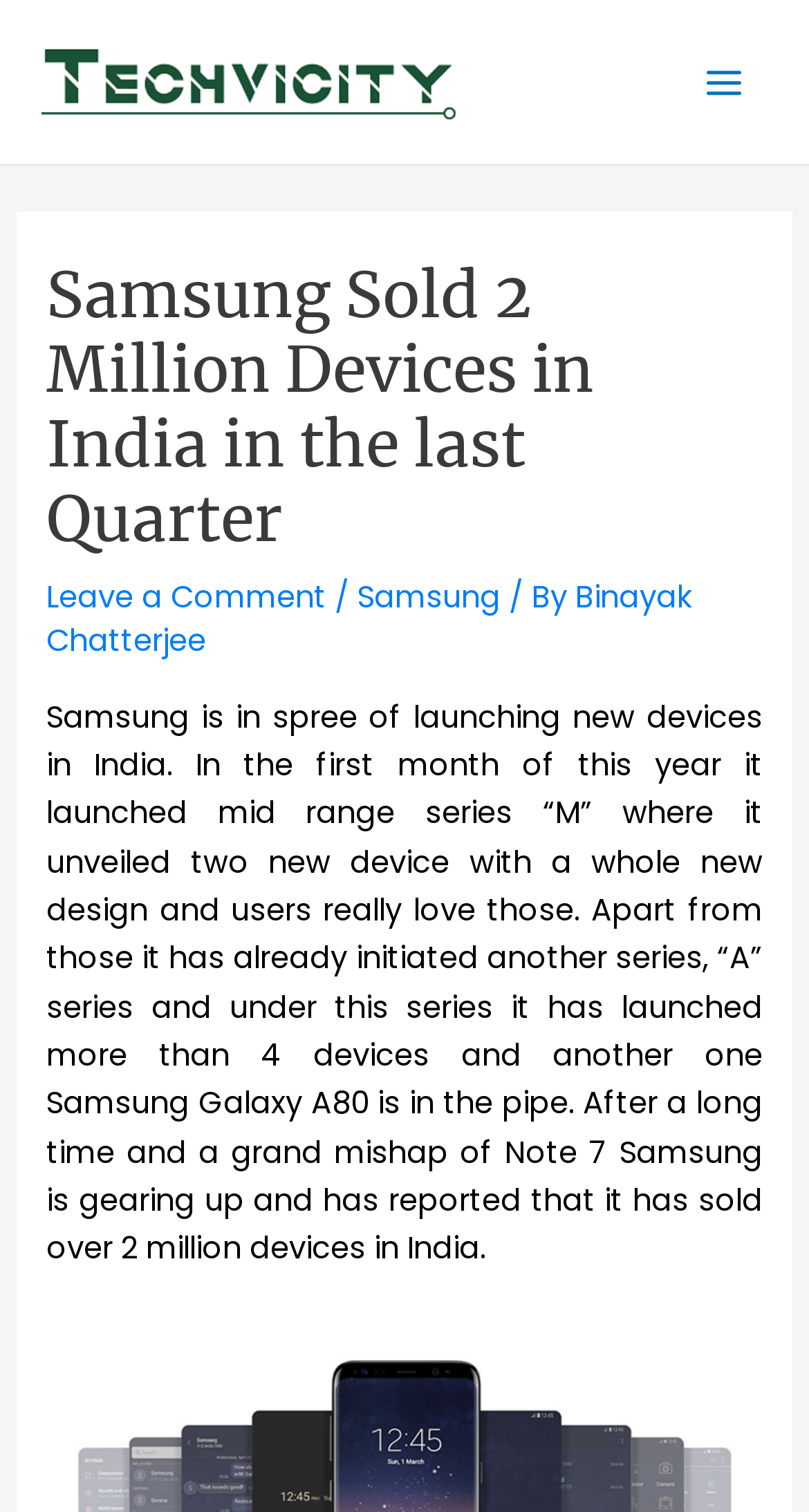What is the name of the author of the article?
Using the screenshot, give a one-word or short phrase answer.

Binayak Chatterjee